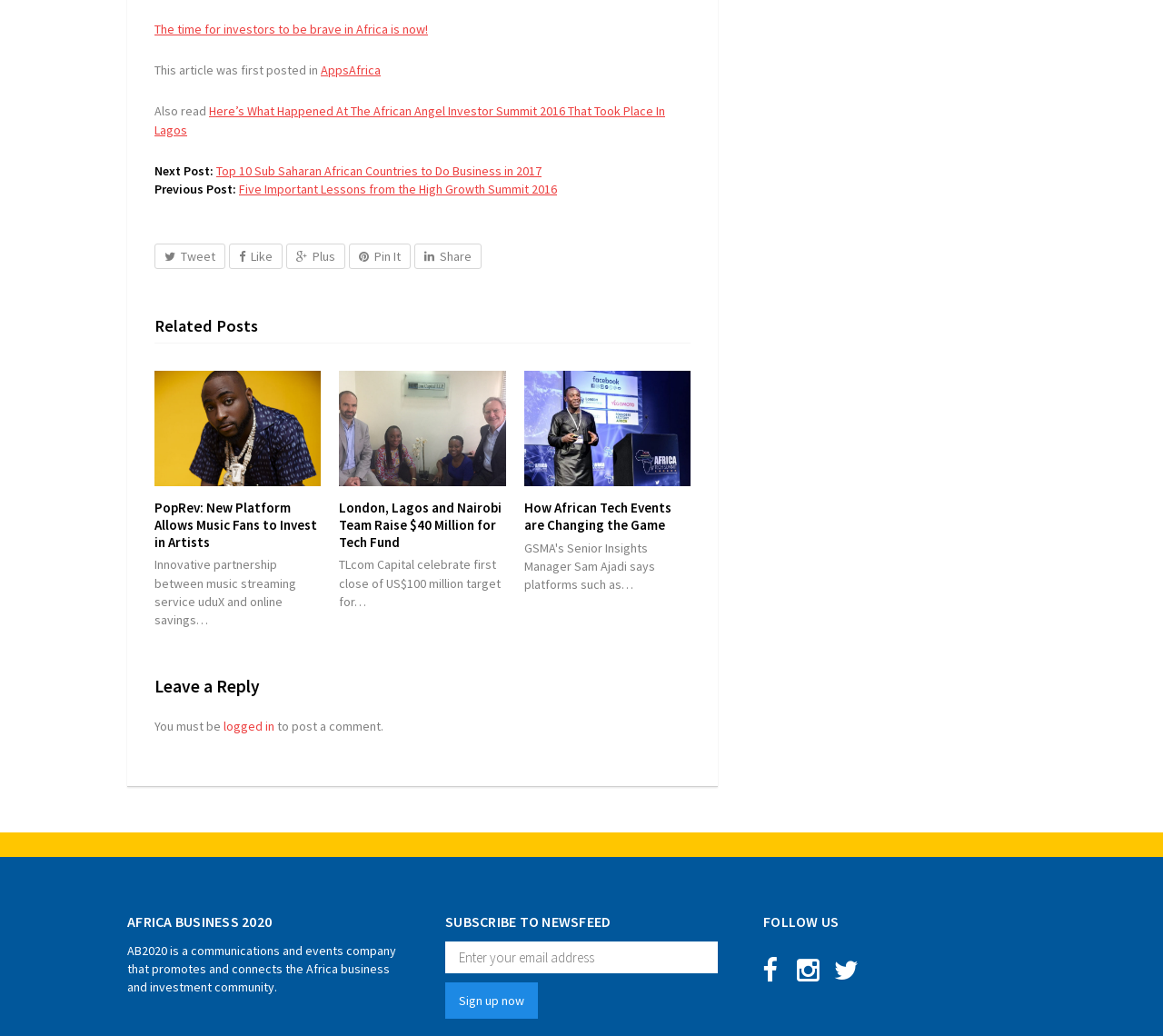Locate the bounding box coordinates of the item that should be clicked to fulfill the instruction: "Share the post on social media".

[0.356, 0.235, 0.414, 0.26]